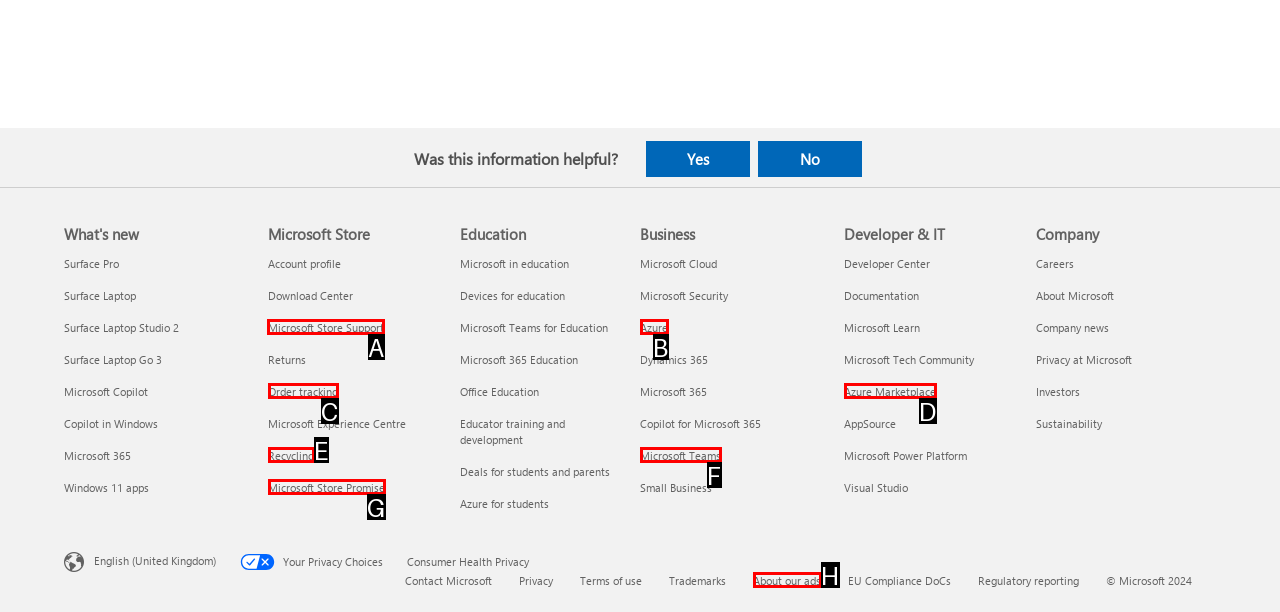For the instruction: Access Microsoft Store Support, determine the appropriate UI element to click from the given options. Respond with the letter corresponding to the correct choice.

A